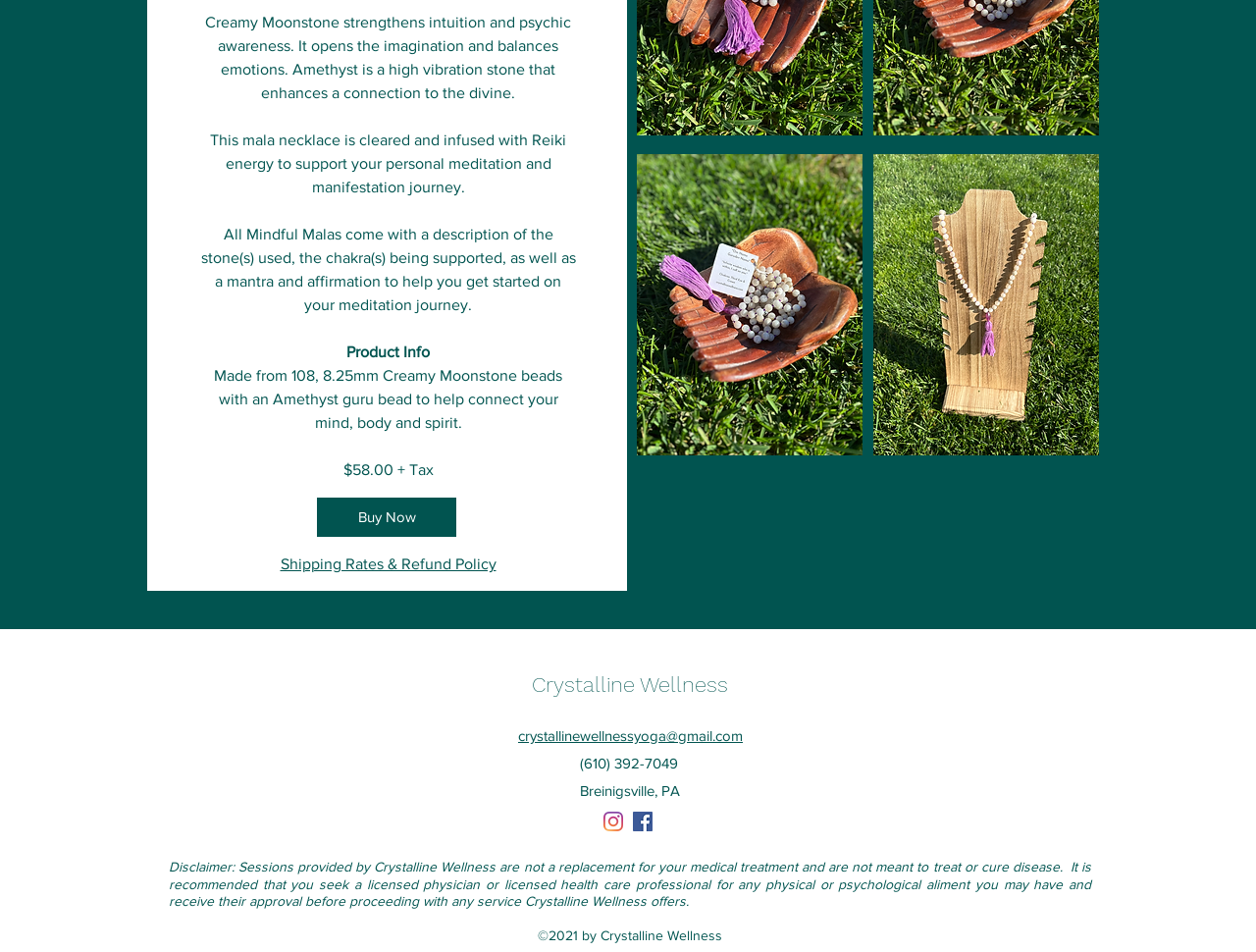Identify the bounding box for the UI element that is described as follows: "Crystalline Wellness".

[0.423, 0.706, 0.58, 0.732]